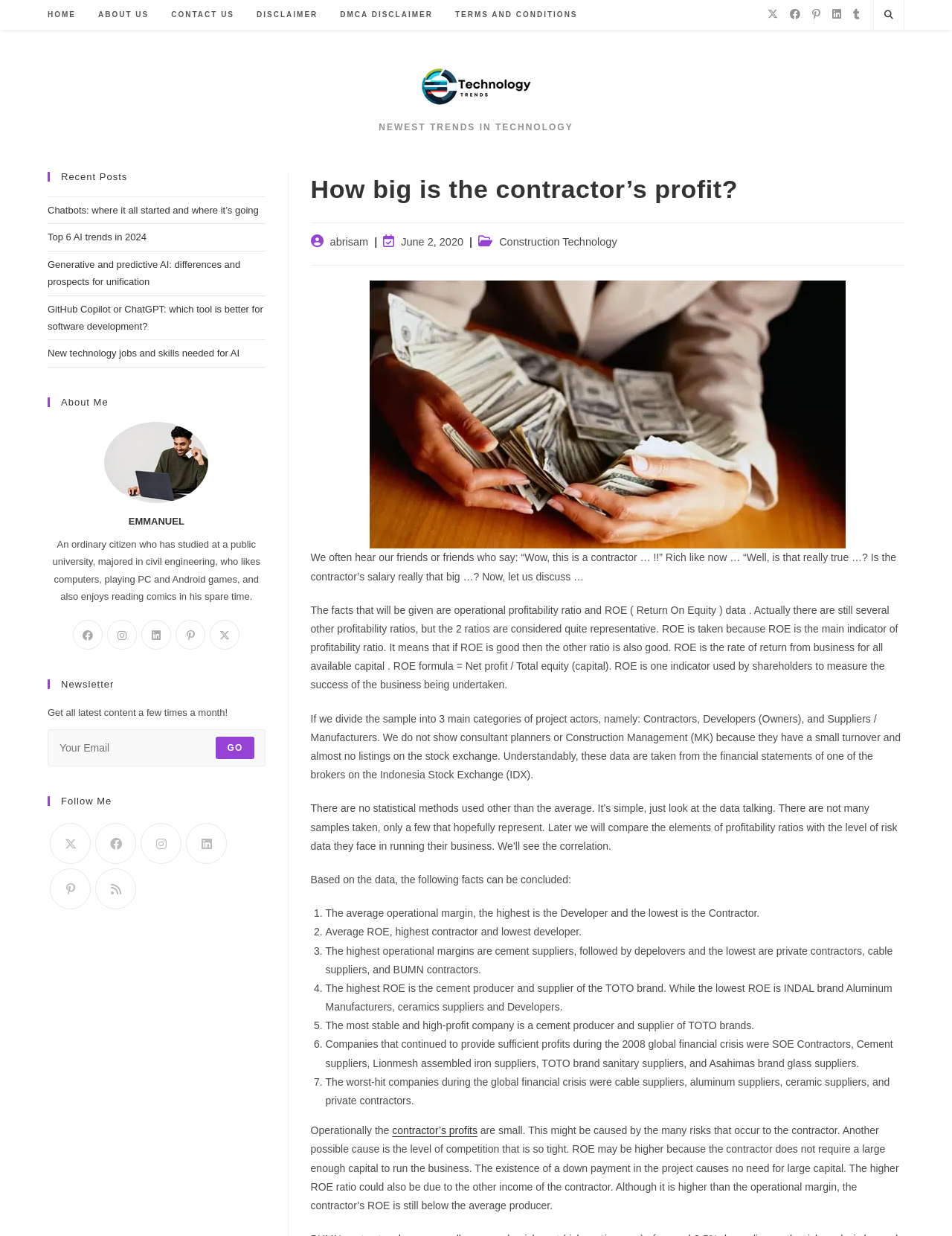Given the webpage screenshot, identify the bounding box of the UI element that matches this description: "Construction Technology".

[0.524, 0.191, 0.648, 0.2]